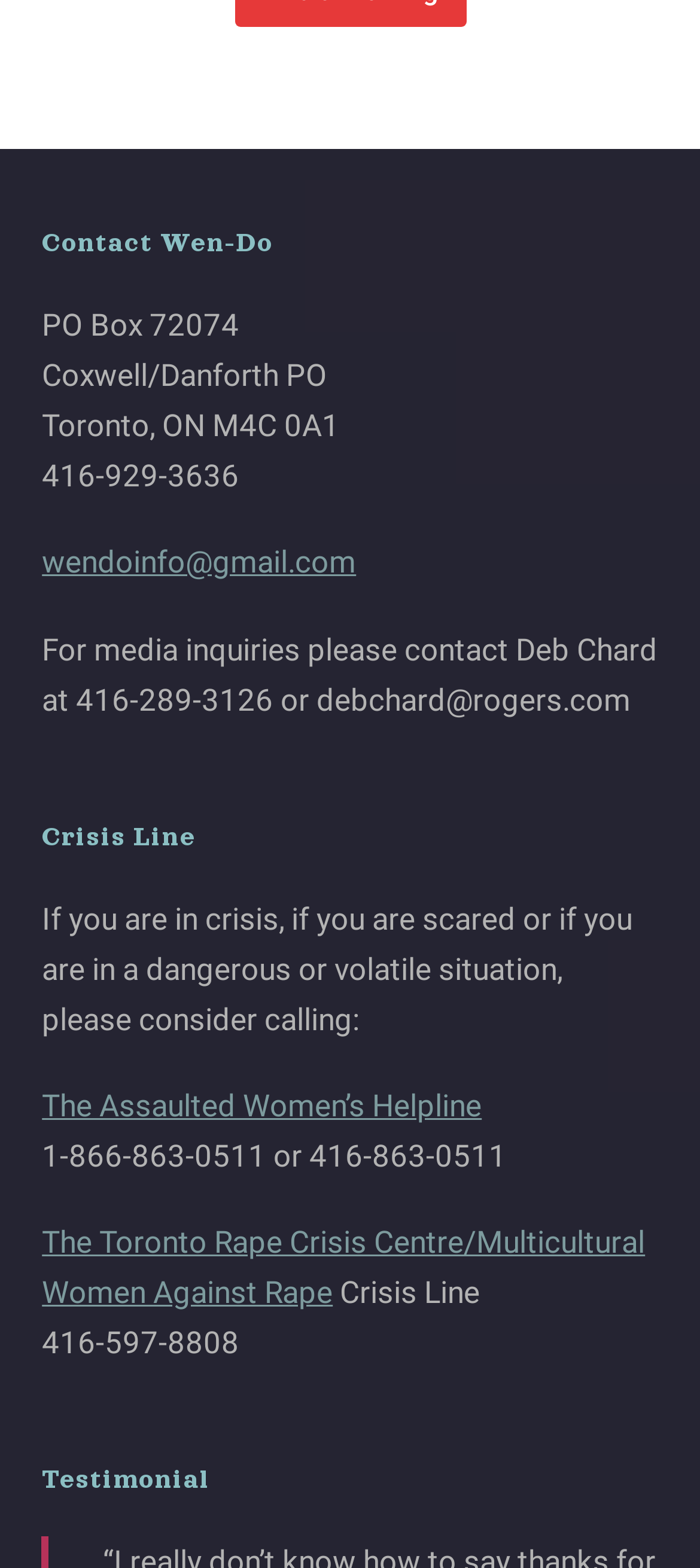What is the phone number for media inquiries?
Using the visual information from the image, give a one-word or short-phrase answer.

416-289-3126